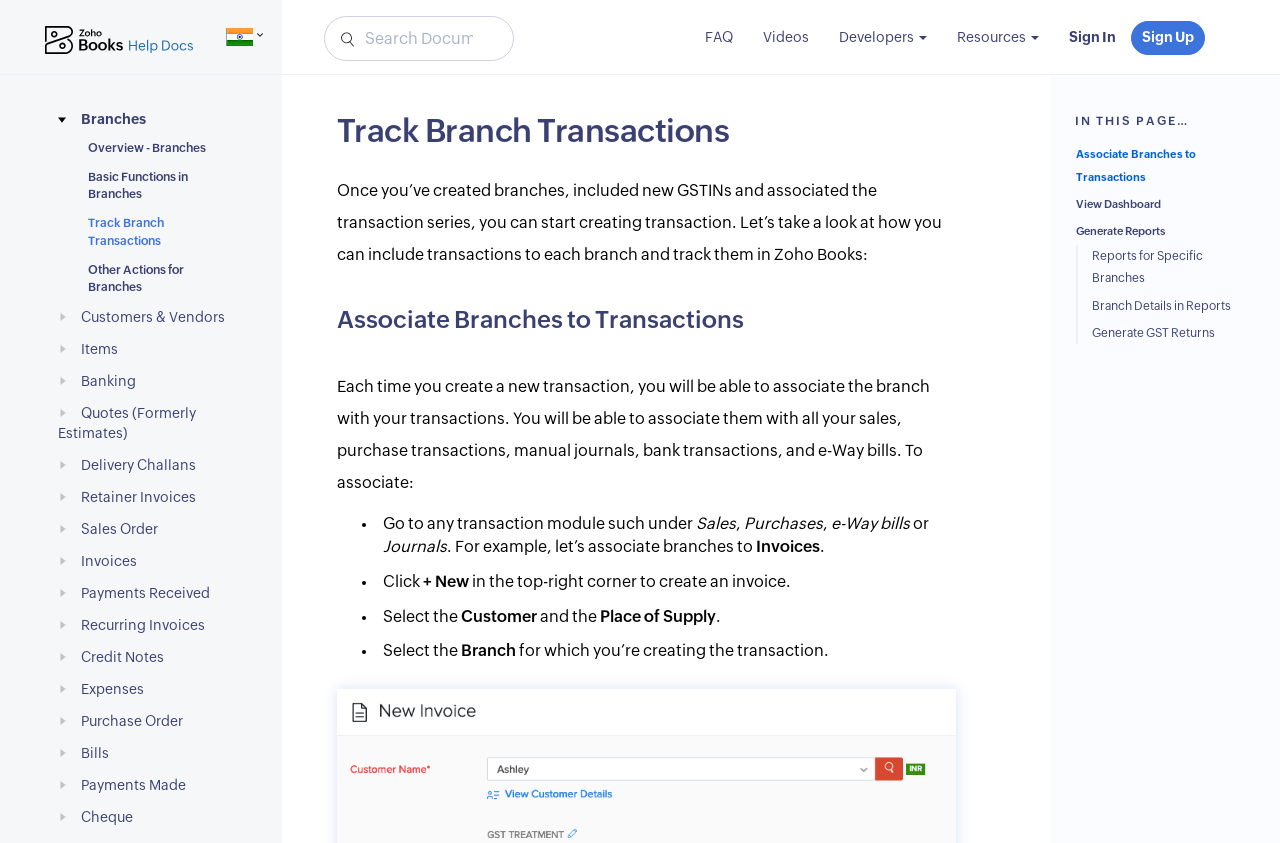Ascertain the bounding box coordinates for the UI element detailed here: "ctt.mtu.edu/training(link is external)". The coordinates should be provided as [left, top, right, bottom] with each value being a float between 0 and 1.

None